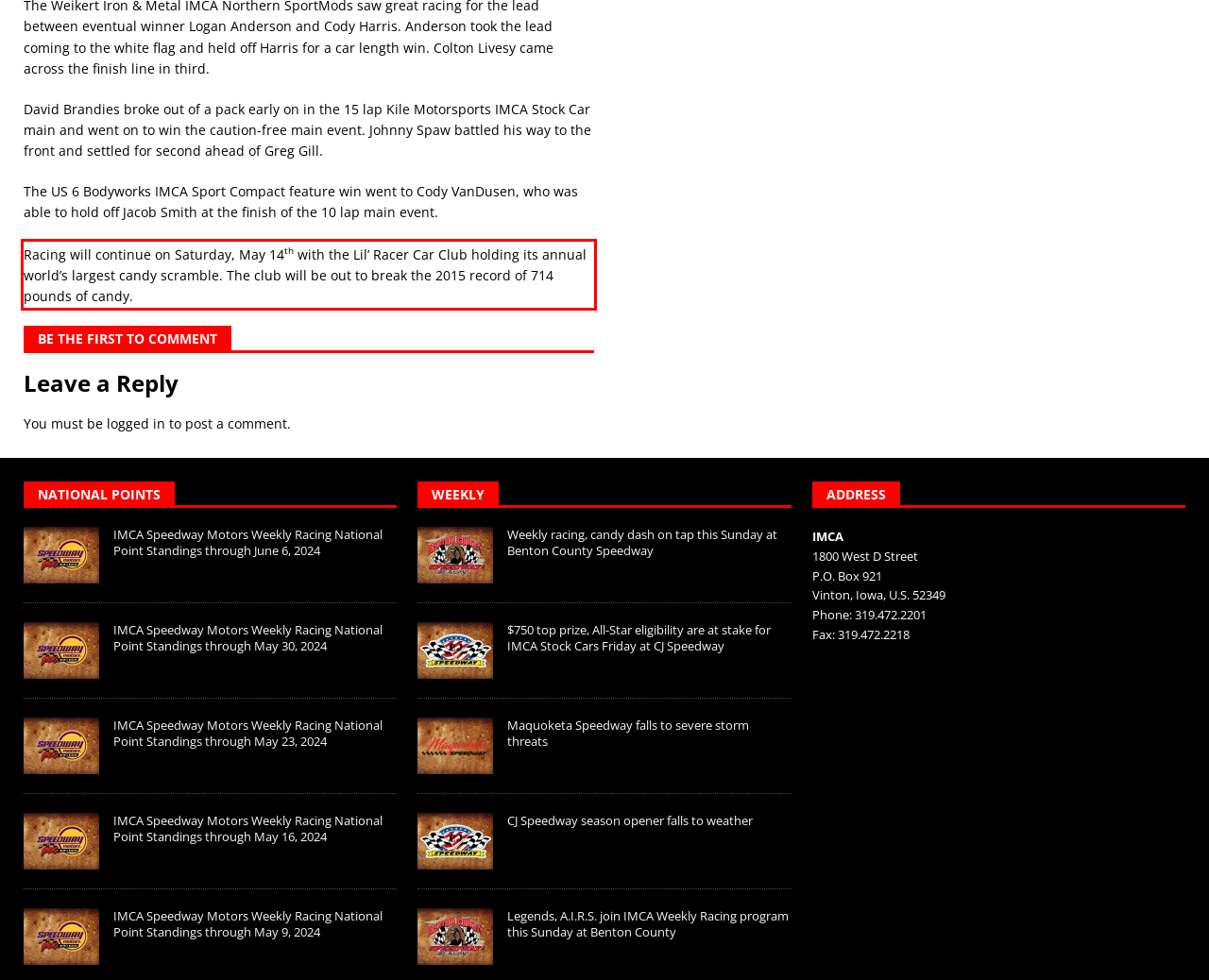Please examine the screenshot of the webpage and read the text present within the red rectangle bounding box.

Racing will continue on Saturday, May 14th with the Lil’ Racer Car Club holding its annual world’s largest candy scramble. The club will be out to break the 2015 record of 714 pounds of candy.